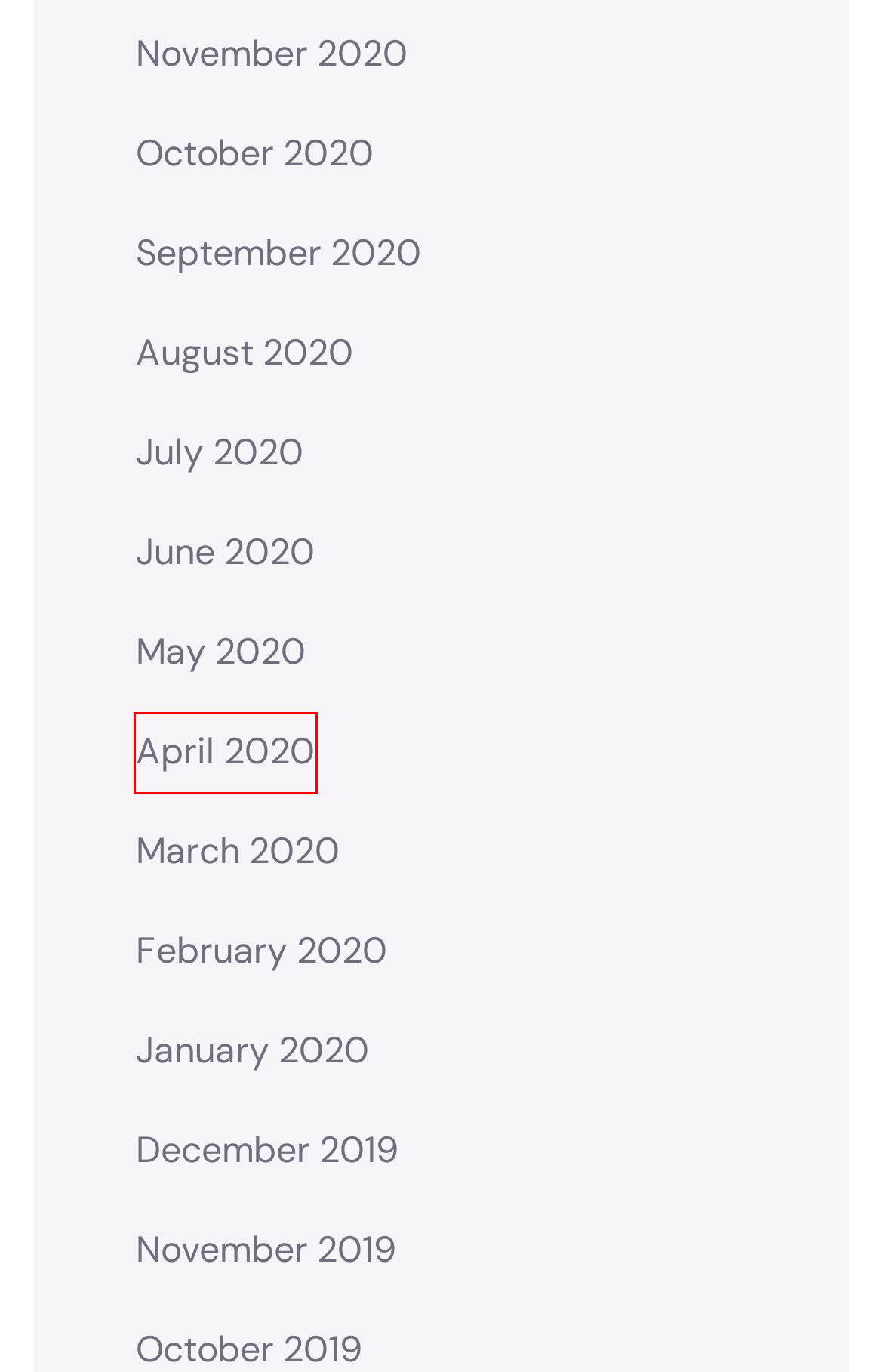You have a screenshot of a webpage with a red rectangle bounding box around a UI element. Choose the best description that matches the new page after clicking the element within the bounding box. The candidate descriptions are:
A. July 2020 – Web And SEO Agency
B. April 2020 – Web And SEO Agency
C. November 2019 – Web And SEO Agency
D. December 2019 – Web And SEO Agency
E. November 2020 – Web And SEO Agency
F. February 2020 – Web And SEO Agency
G. January 2020 – Web And SEO Agency
H. June 2020 – Web And SEO Agency

B